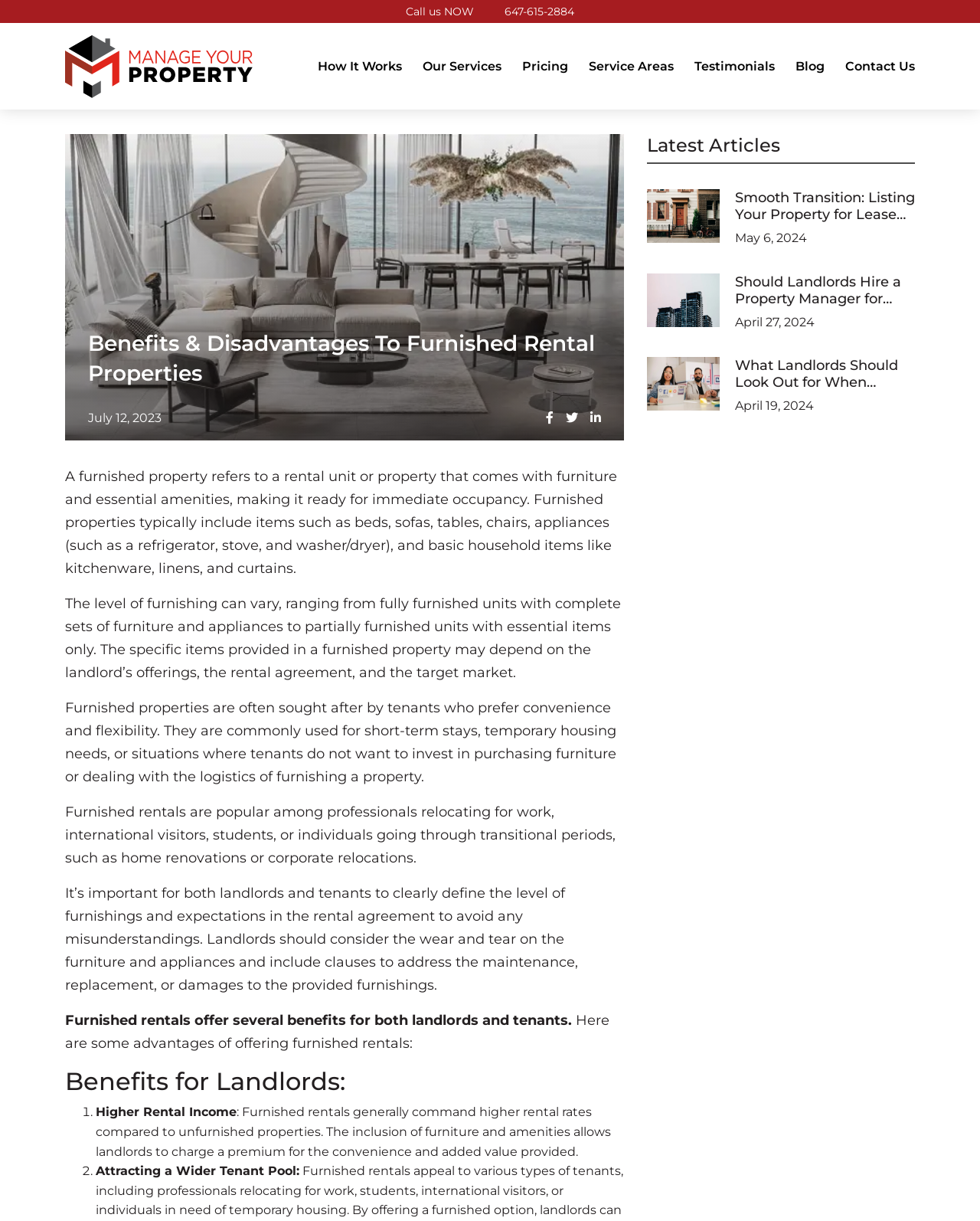Given the content of the image, can you provide a detailed answer to the question?
What is the main topic of the article?

I determined the main topic of the article by looking at the heading 'Benefits & Disadvantages To Furnished Rental Properties' and the surrounding text, which discusses the advantages and disadvantages of furnished rental properties.